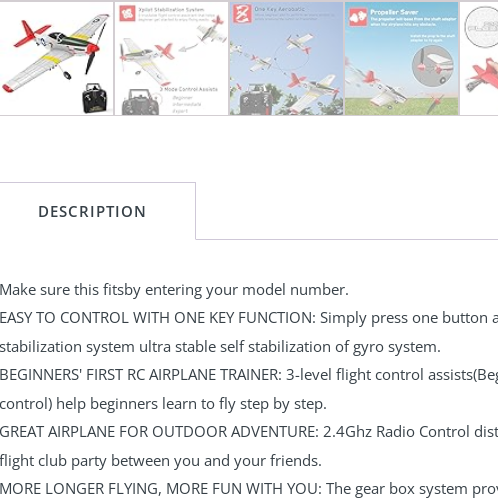Refer to the screenshot and answer the following question in detail:
How many levels of flight assistance are available?

According to the caption, the airplane has a three-level flight assistance feature that helps users learn flying progressively, which means there are three levels of assistance available.